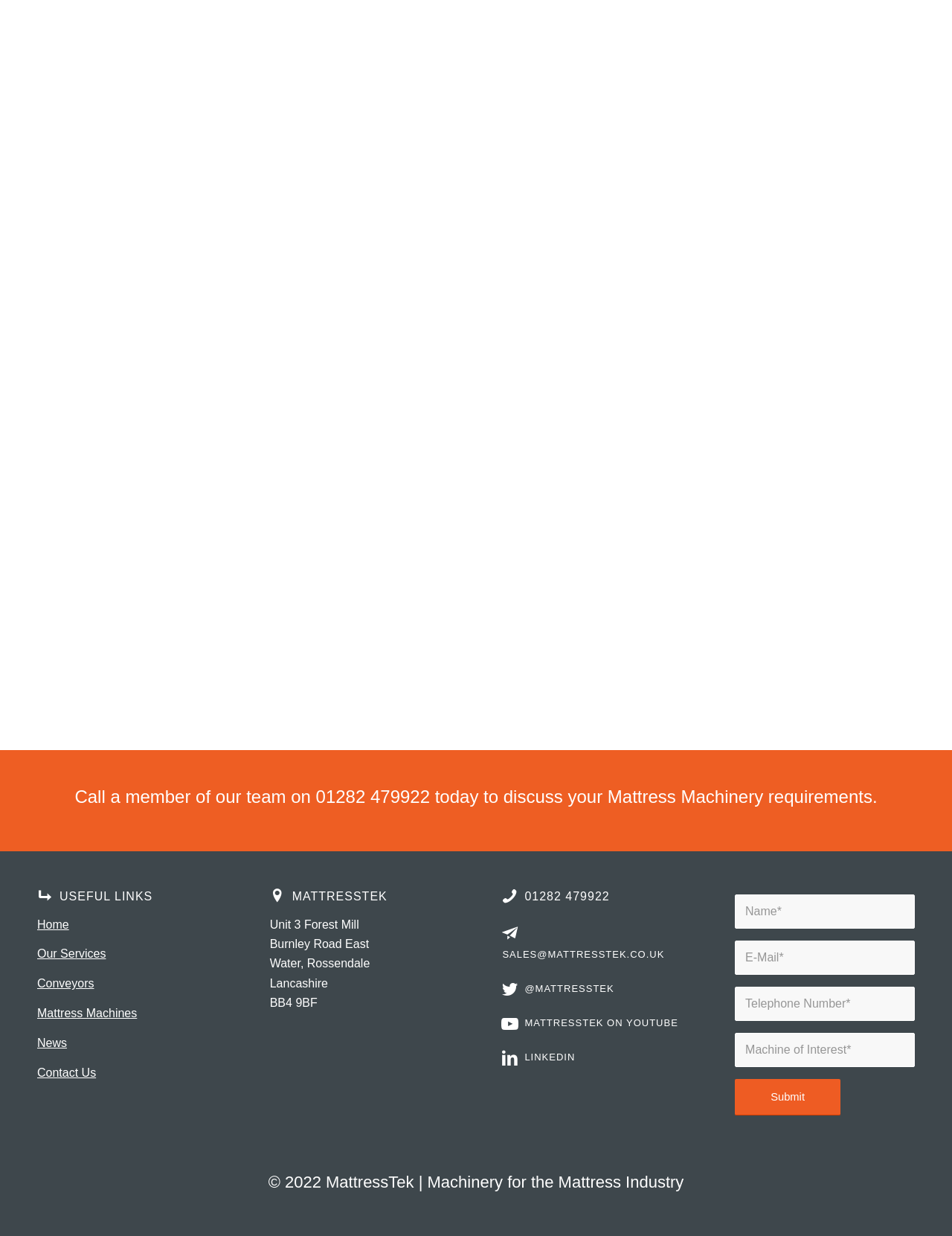What is the email address to contact for sales?
Analyze the screenshot and provide a detailed answer to the question.

The email address can be found in the article element with the heading 'SALES@MATTRESSTEK.CO.UK'. It is a link that says 'SALES@MATTRESSTEK.CO.UK'.